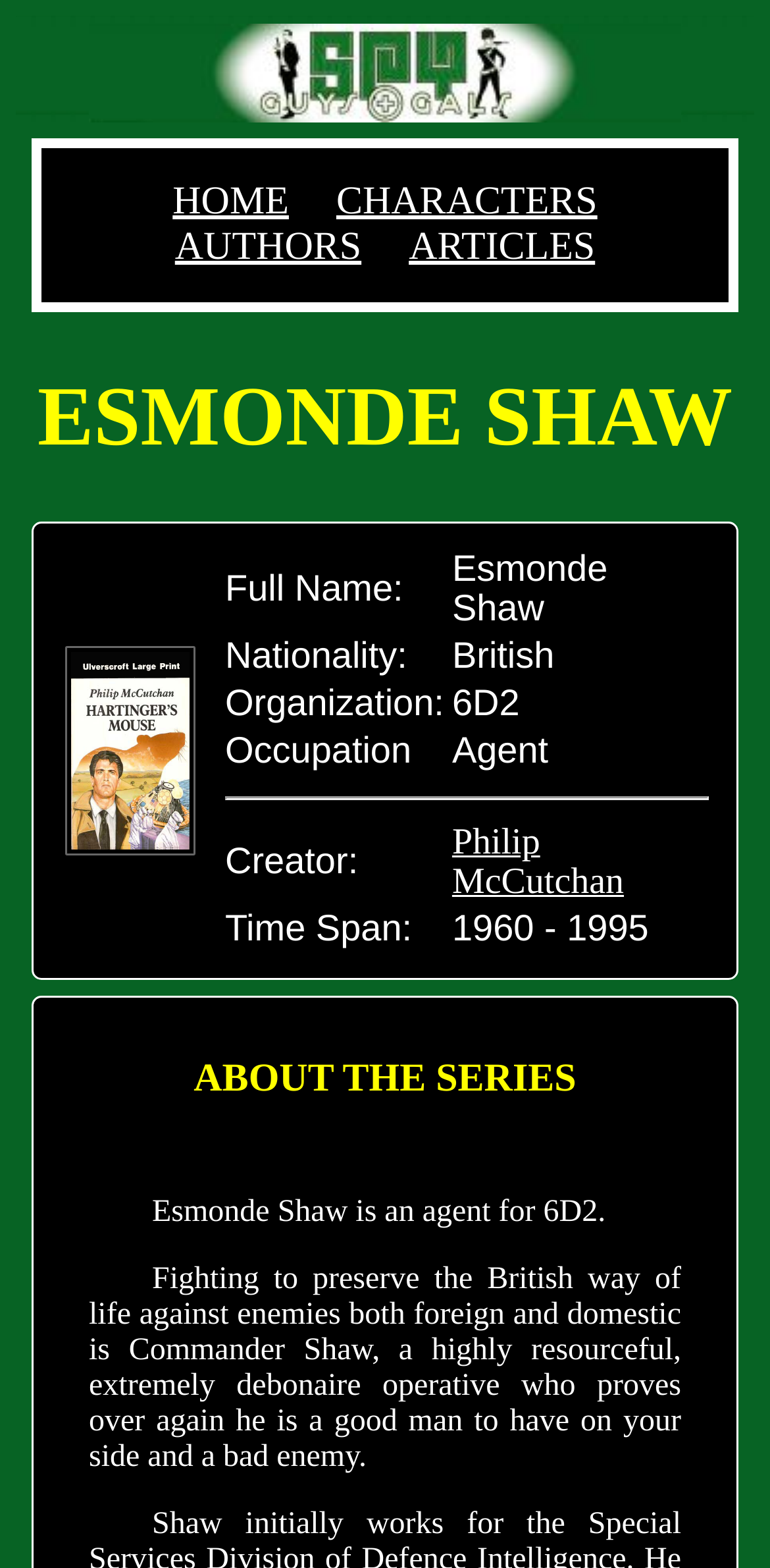Find the bounding box of the web element that fits this description: "Philip McCutchan".

[0.587, 0.524, 0.81, 0.576]